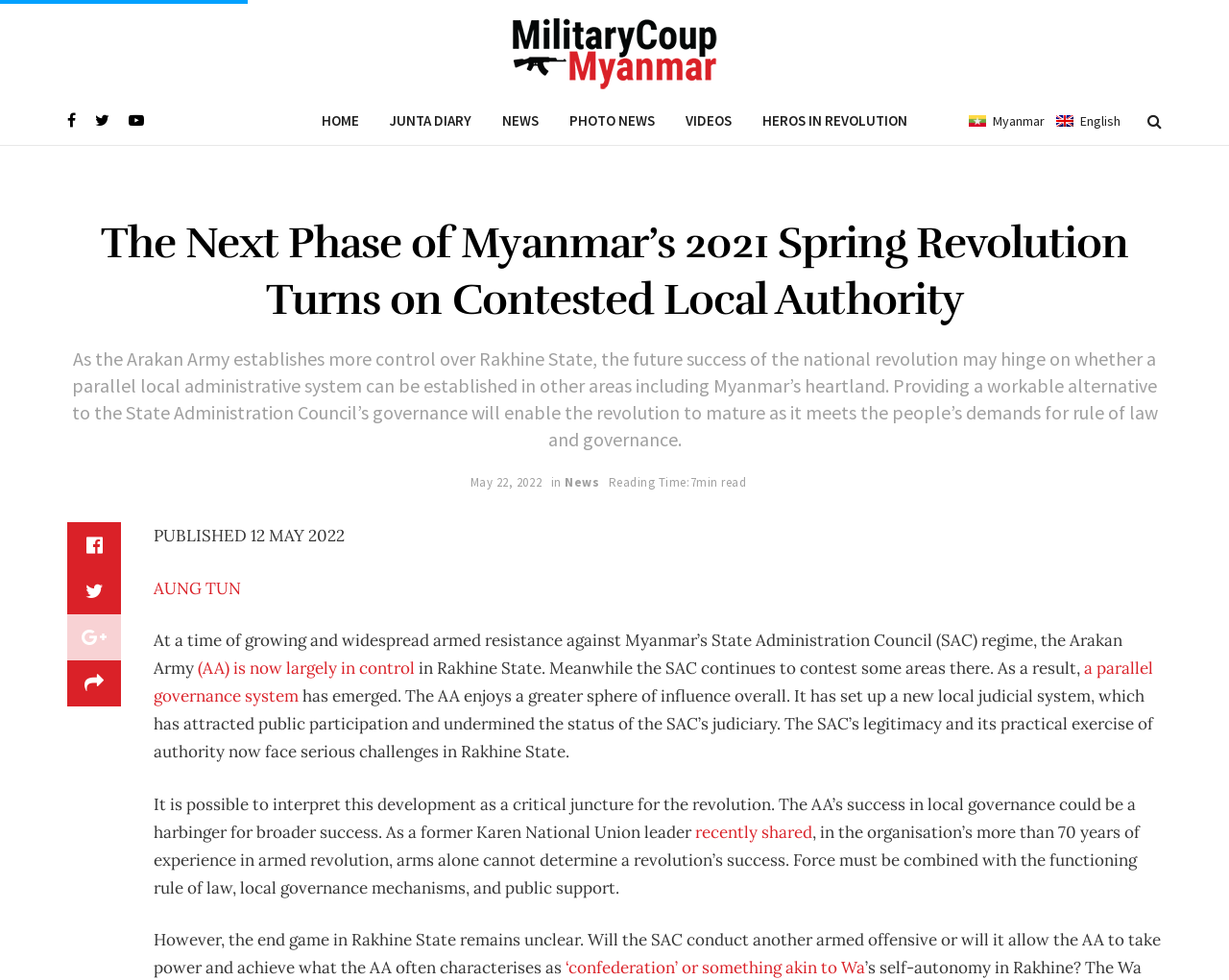Determine the heading of the webpage and extract its text content.

The Next Phase of Myanmar’s 2021 Spring Revolution Turns on Contested Local Authority